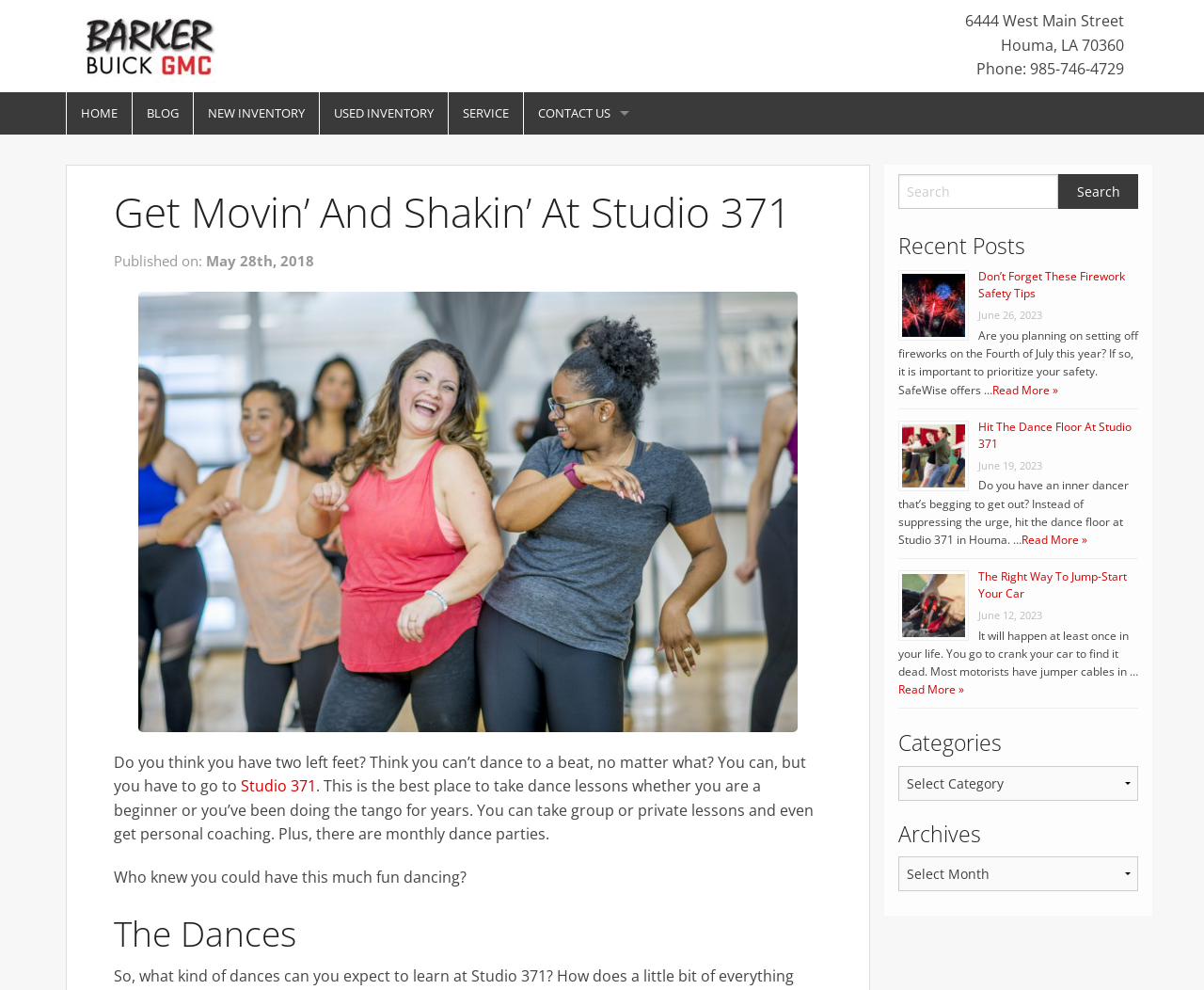Please answer the following question using a single word or phrase: What is the purpose of the search bar?

To search the website